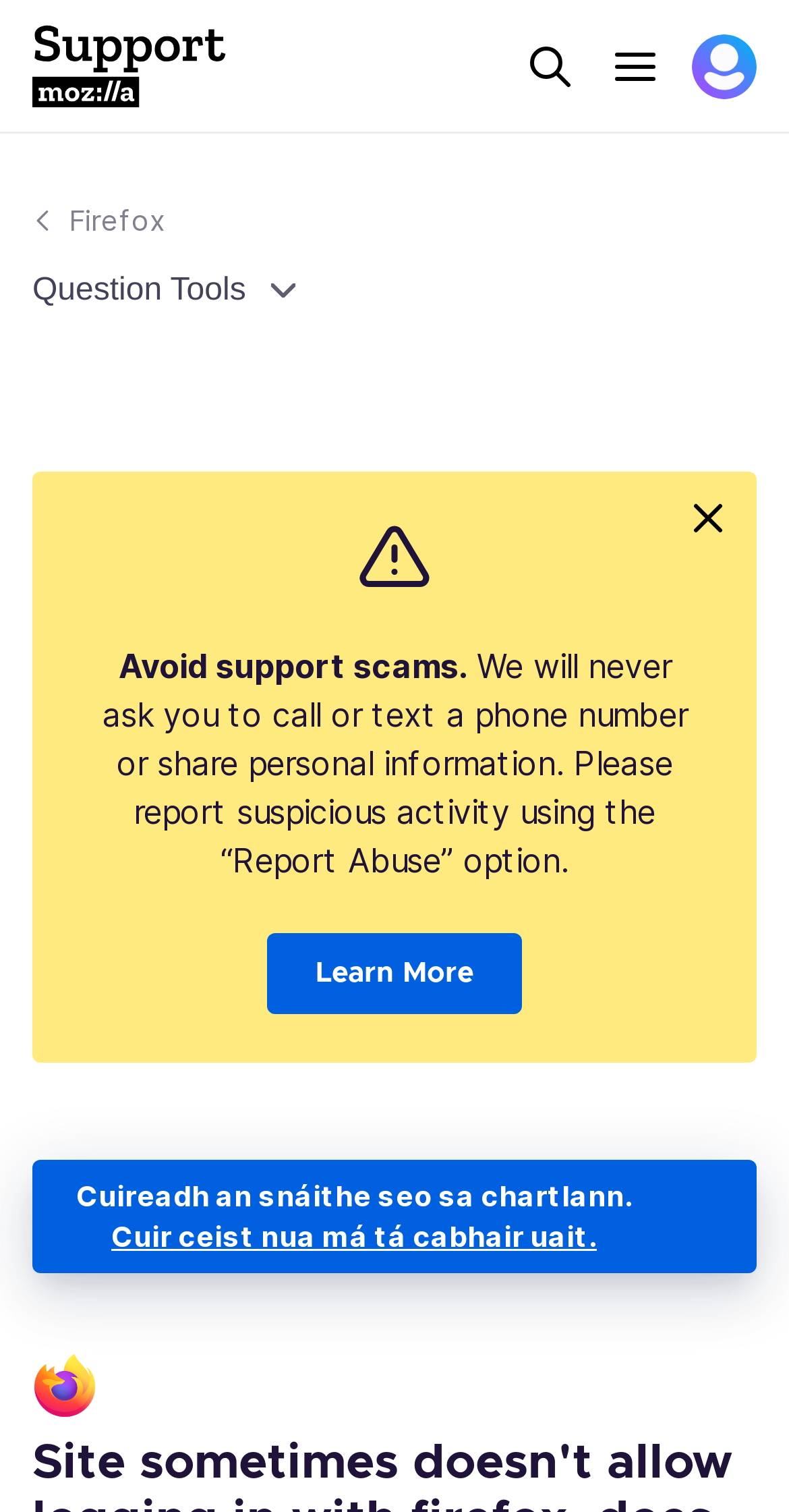Locate the bounding box coordinates of the clickable area to execute the instruction: "Learn more about support scams". Provide the coordinates as four float numbers between 0 and 1, represented as [left, top, right, bottom].

[0.338, 0.617, 0.662, 0.671]